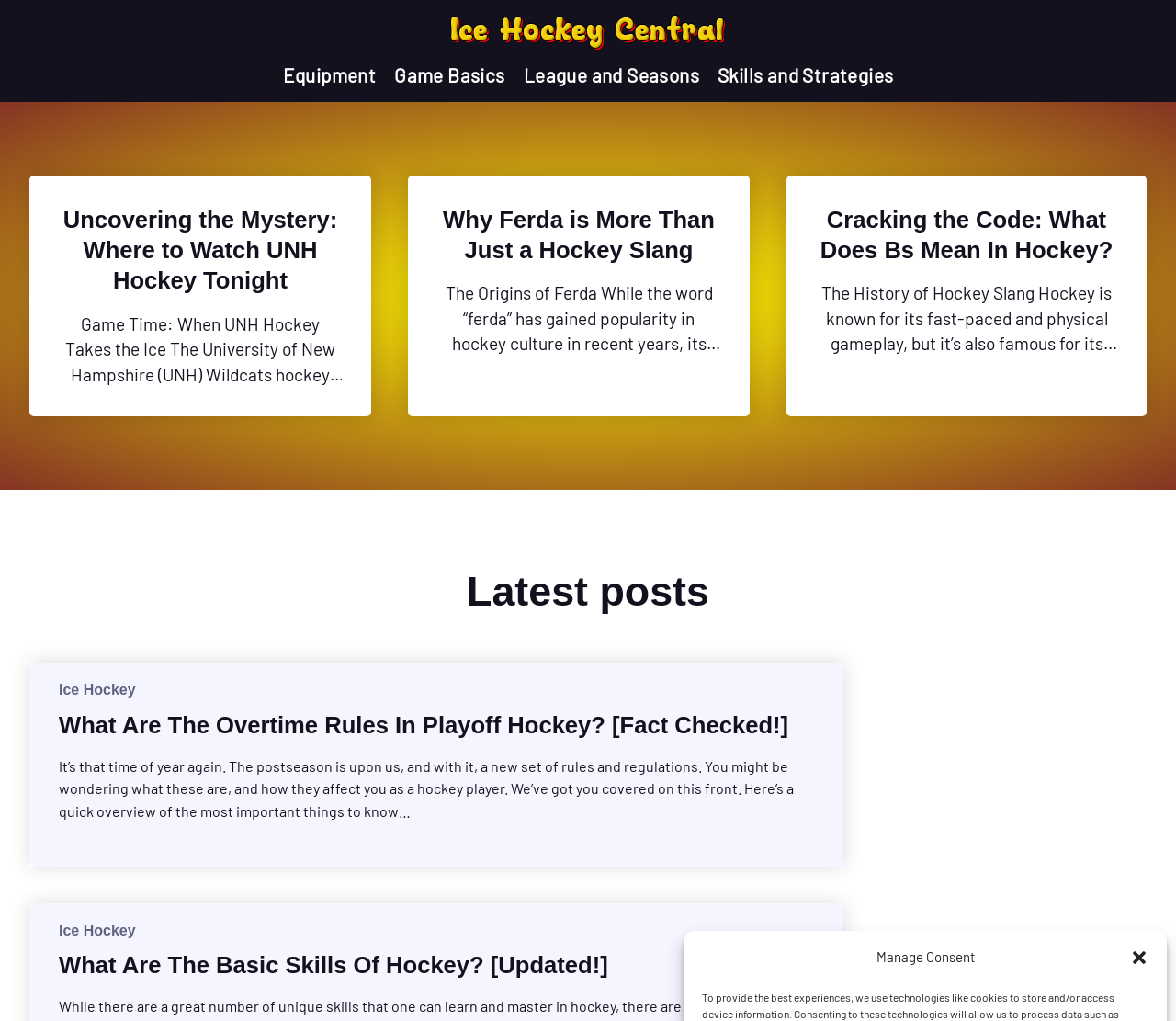Using the elements shown in the image, answer the question comprehensively: What is the main topic of this webpage?

Based on the webpage content, I can see that there are multiple articles and links related to hockey, such as 'Uncovering the Mystery: Where to Watch UNH Hockey Tonight', 'Why Ferda is More Than Just a Hockey Slang', and 'What Are The Overtime Rules In Playoff Hockey?'. This suggests that the main topic of this webpage is hockey.